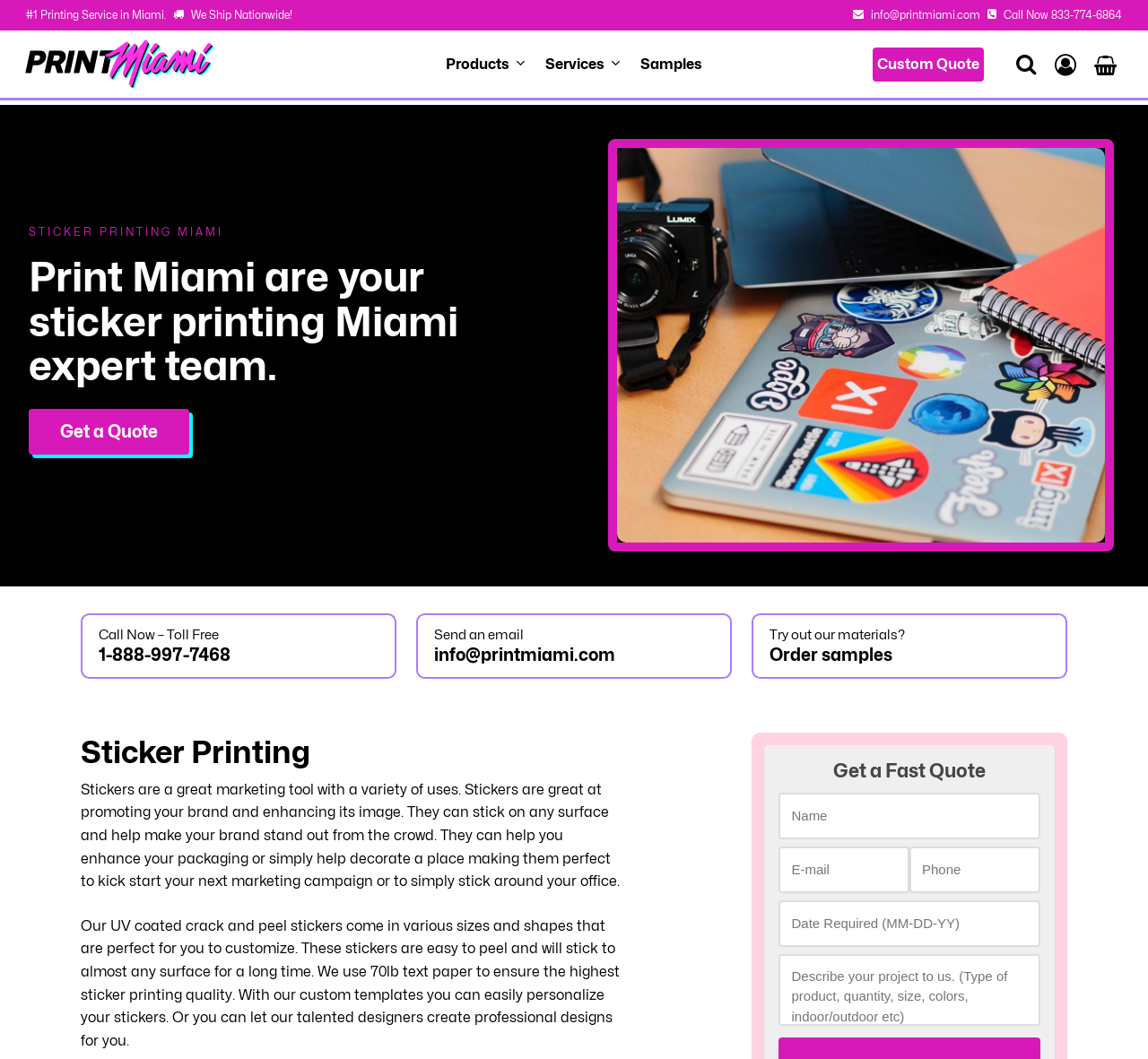Given the description "account", determine the bounding box of the corresponding UI element.

[0.919, 0.052, 0.938, 0.069]